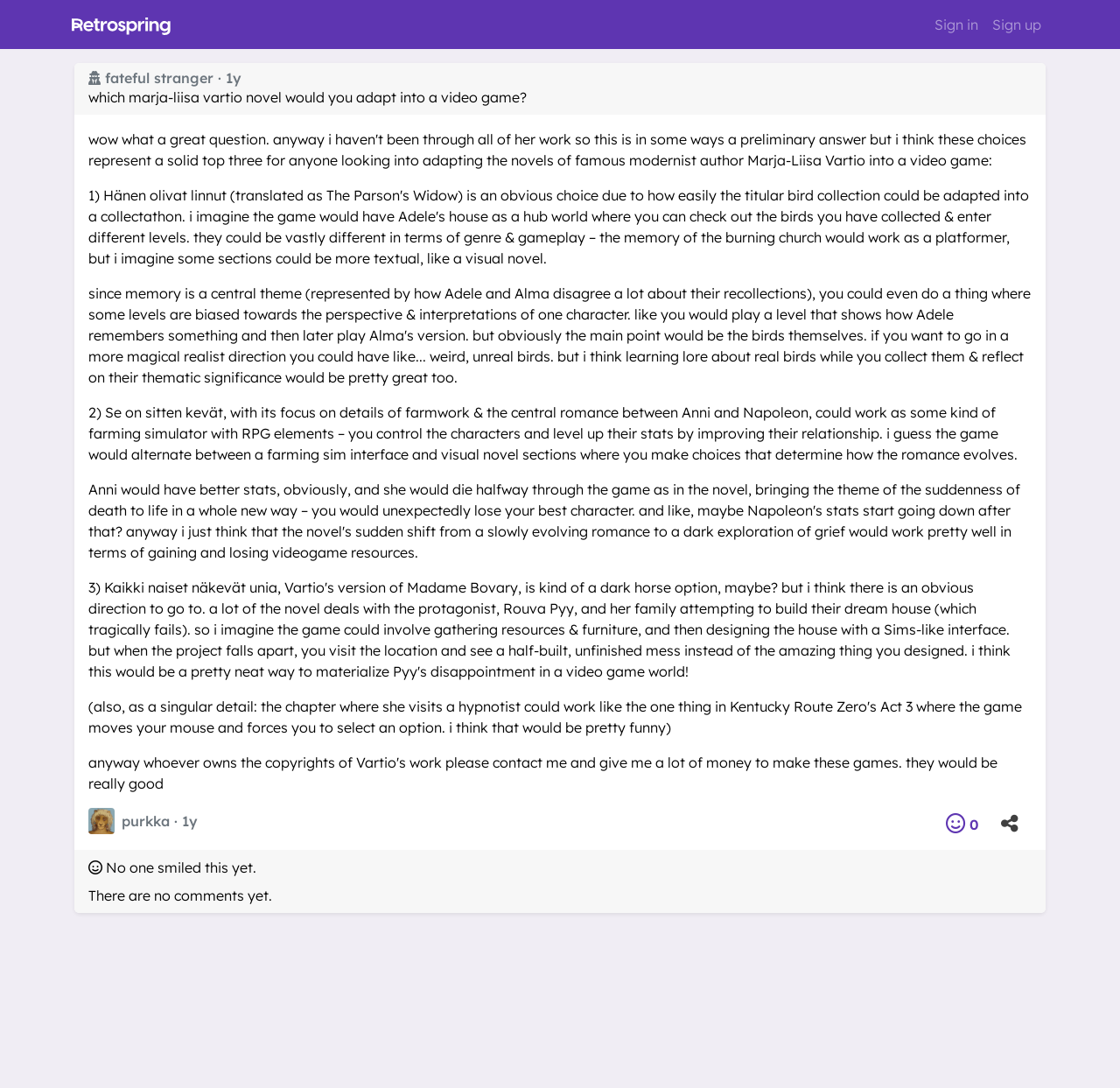Could you please study the image and provide a detailed answer to the question:
What is the name of the person who asked the question?

The question was asked anonymously, but the username 'fateful stranger' is mentioned in the heading 'This question was asked anonymously fateful stranger · 1y'.